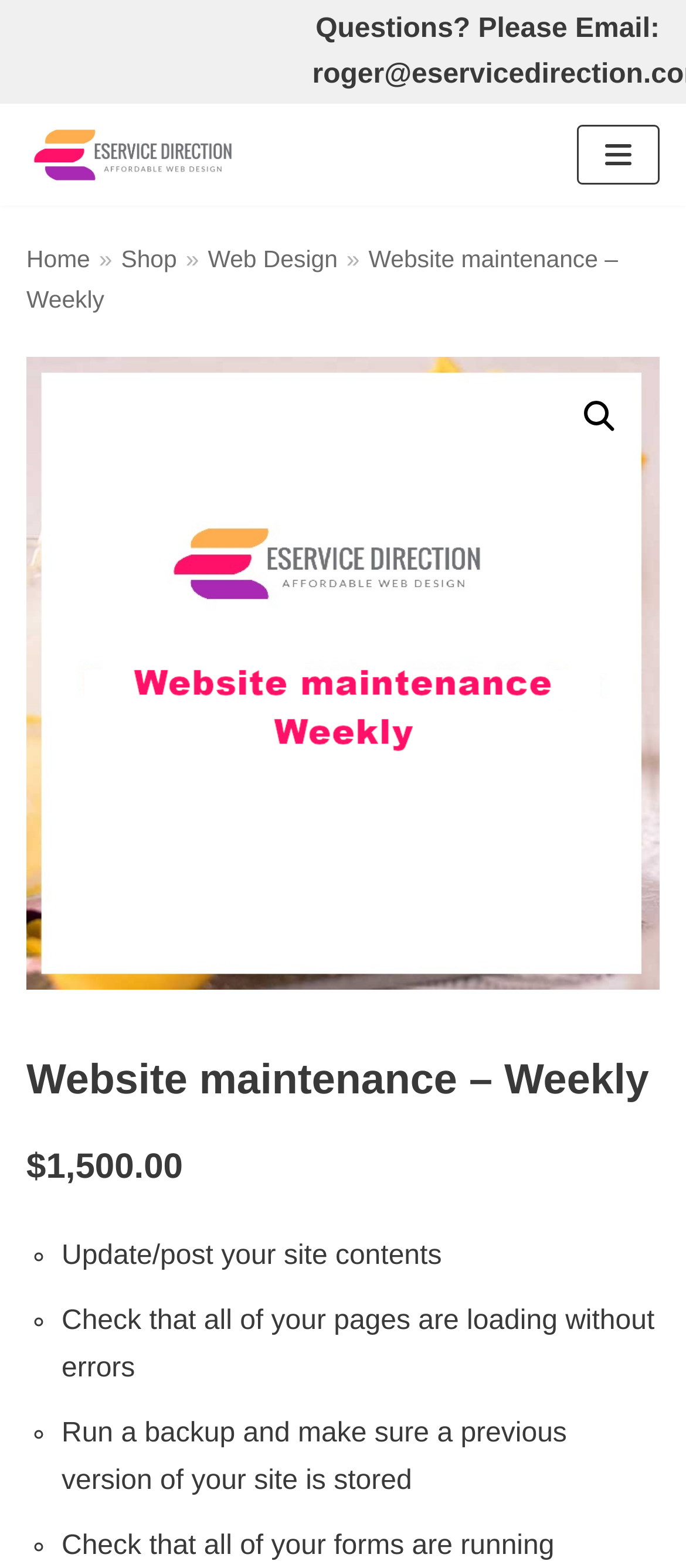What is the icon next to the 'Search' link?
Answer the question with a thorough and detailed explanation.

The 'Search' link is located at the top right of the page, and it has an icon next to it, which is a magnifying glass represented by the symbol '🔍'.